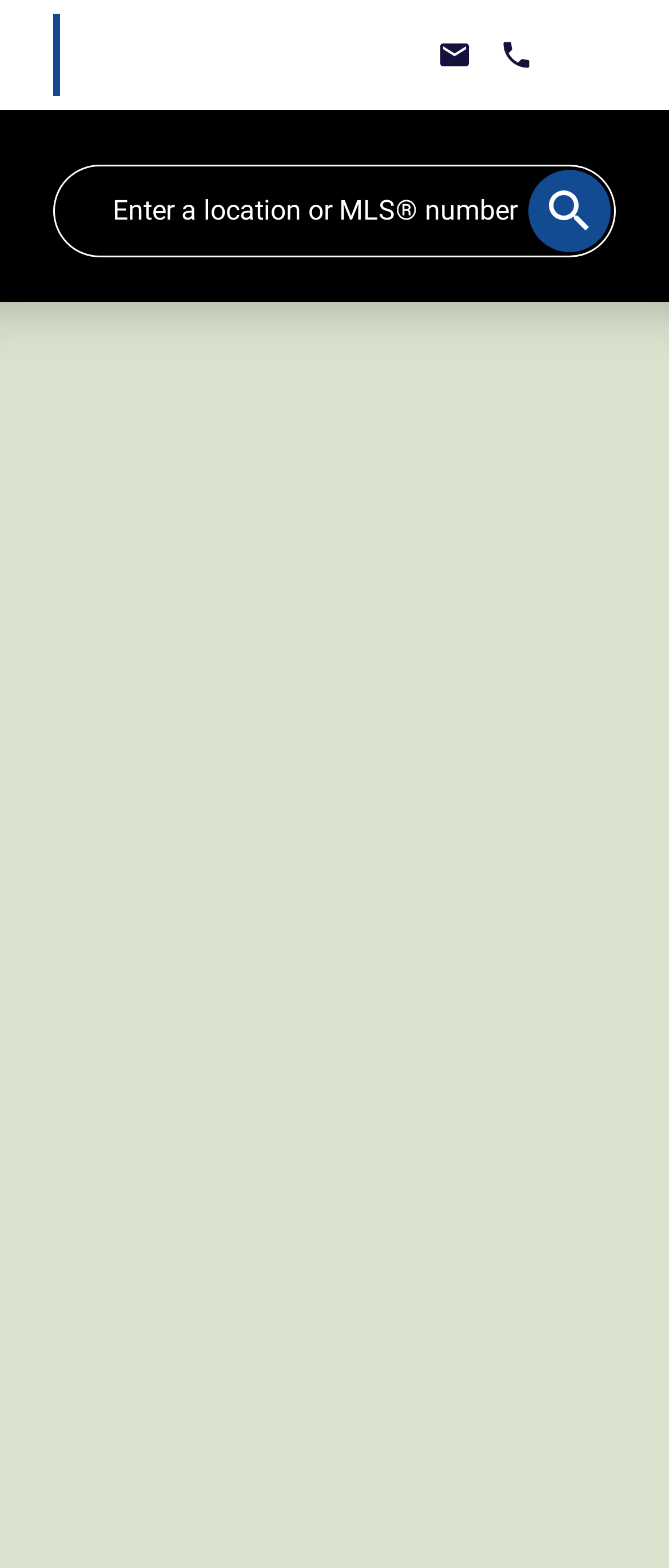Using the information shown in the image, answer the question with as much detail as possible: What type of listing is being posted?

The webpage has a heading 'New Listing' and a link with the same text, suggesting that the webpage is posting a new real estate listing, possibly a property for sale or rent.